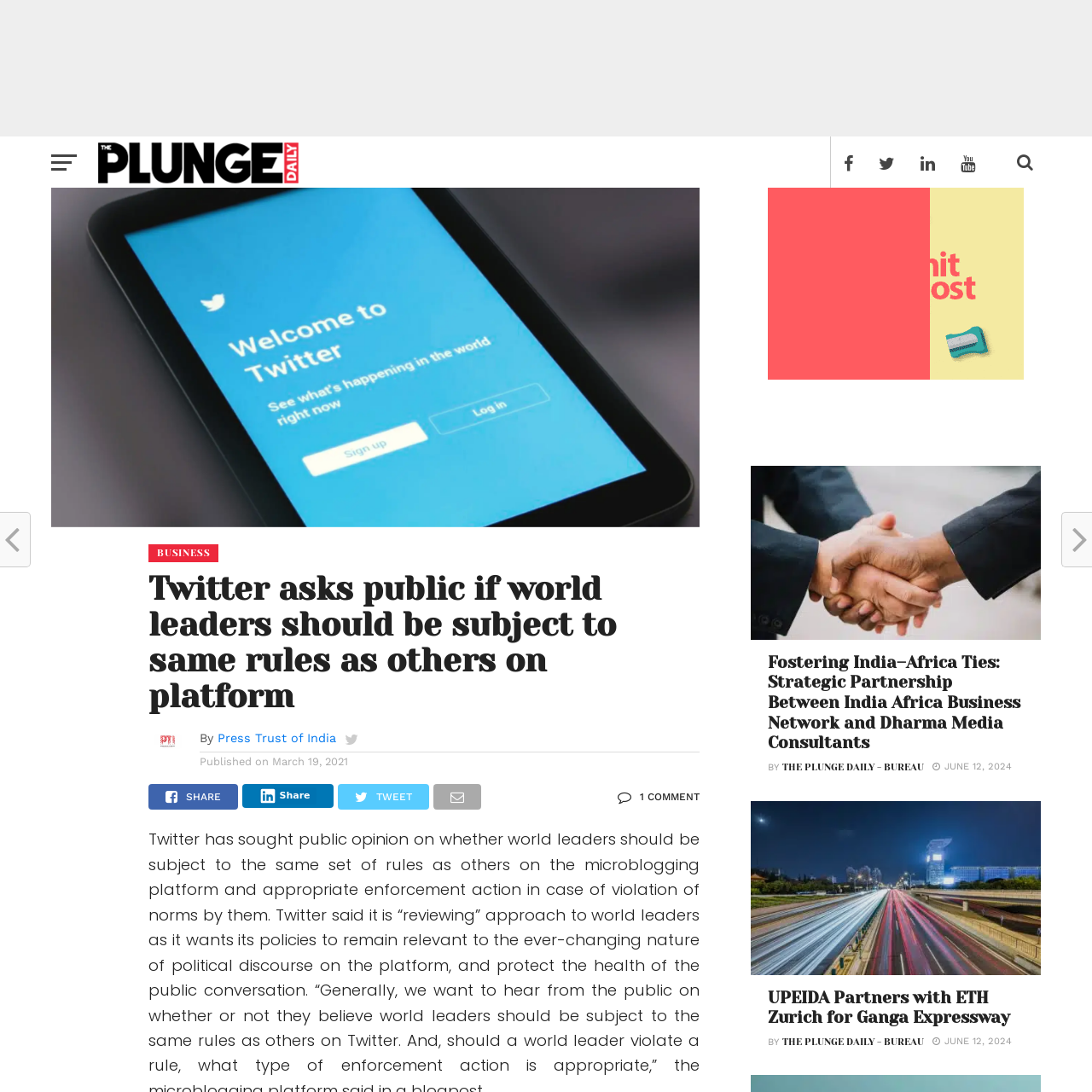What is the date of the main article?
Using the screenshot, give a one-word or short phrase answer.

March 19, 2021